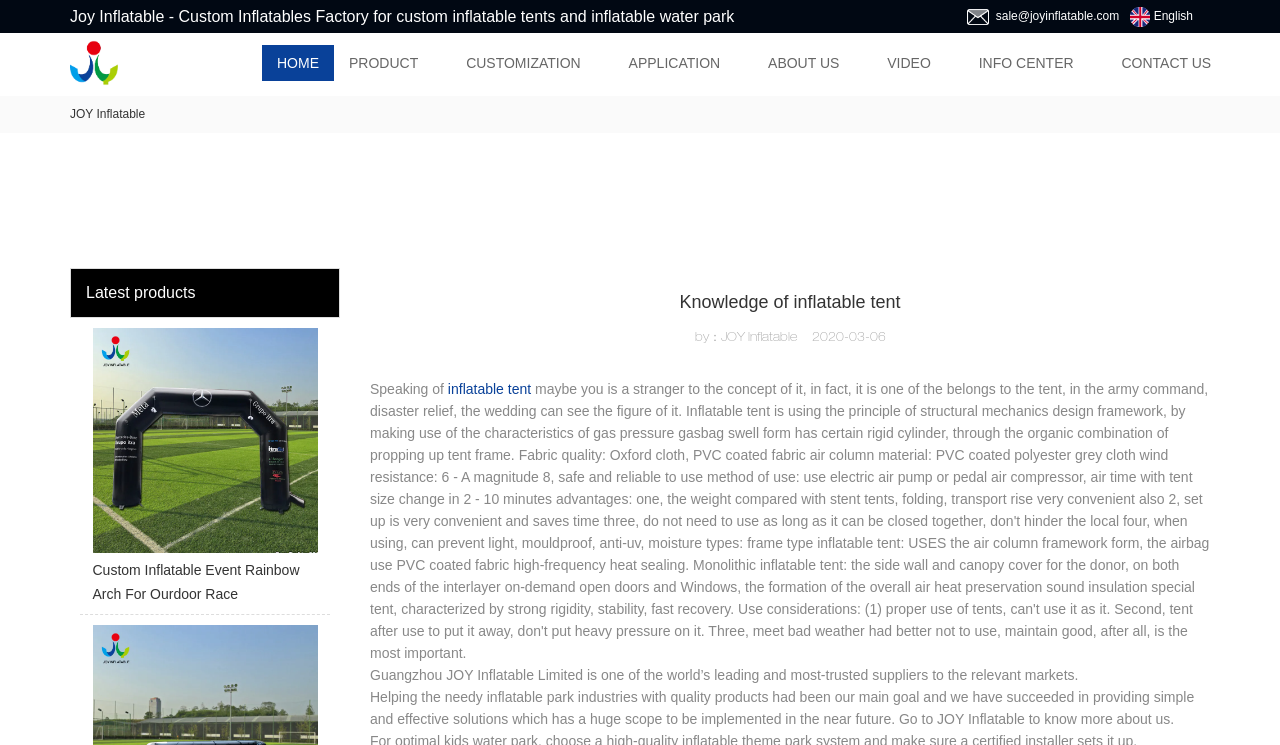What is the date of the latest article?
Please interpret the details in the image and answer the question thoroughly.

The date of the latest article can be found in the static text '2020-03-06' which is mentioned below the heading 'Knowledge of inflatable tent'.